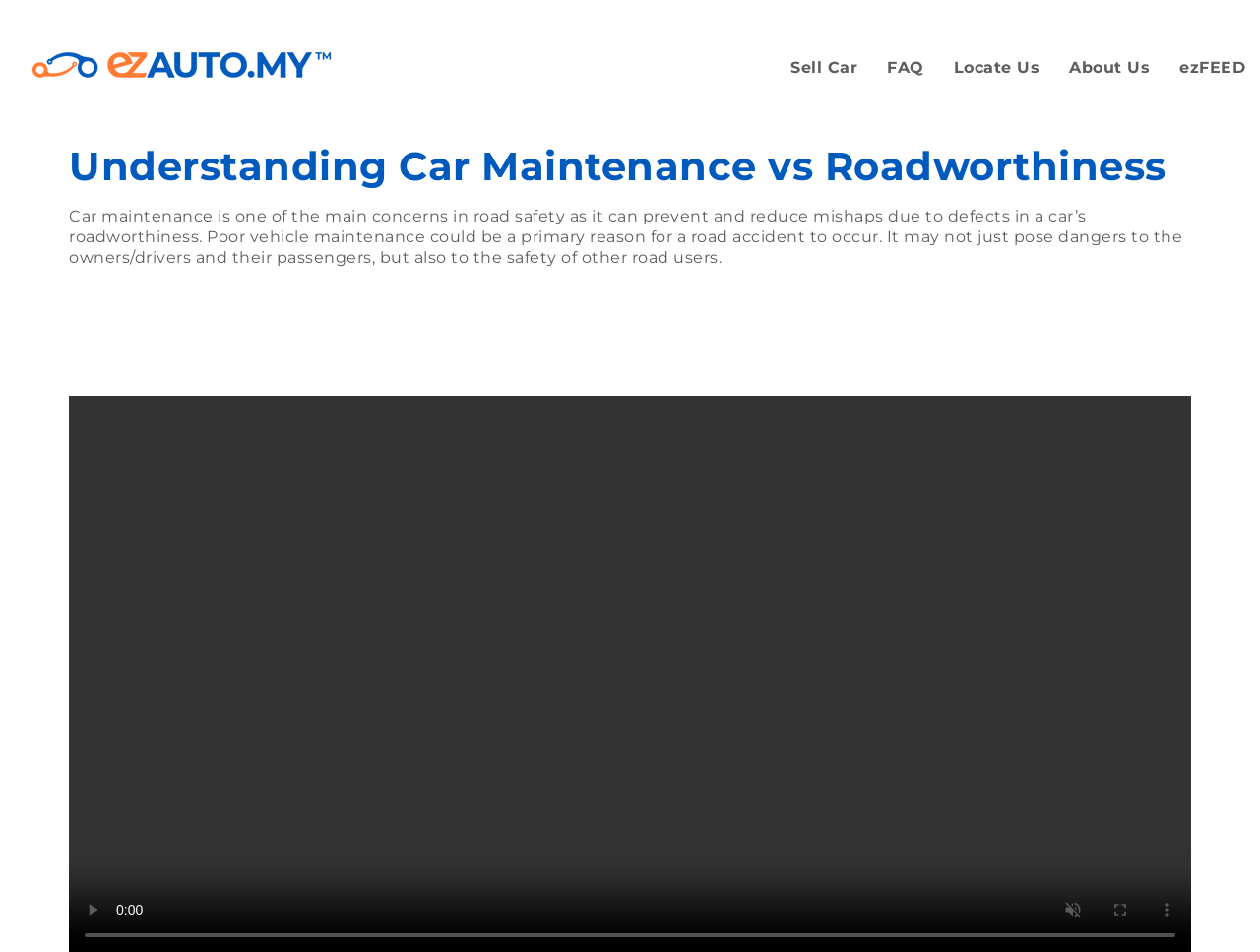Utilize the details in the image to thoroughly answer the following question: What is the main concern in road safety?

Based on the webpage content, it is clear that car maintenance is one of the main concerns in road safety as it can prevent and reduce mishaps due to defects in a car’s roadworthiness.